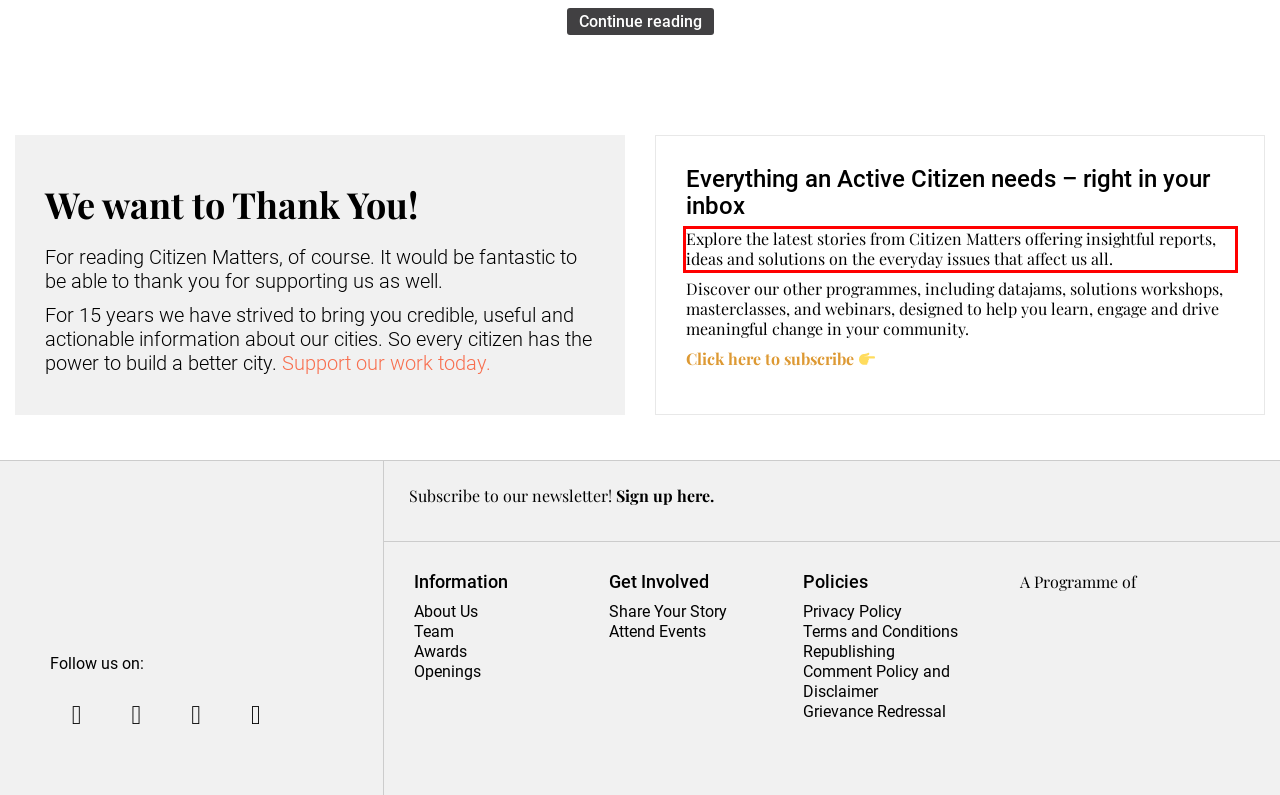Please extract the text content from the UI element enclosed by the red rectangle in the screenshot.

Explore the latest stories from Citizen Matters offering insightful reports, ideas and solutions on the everyday issues that affect us all.